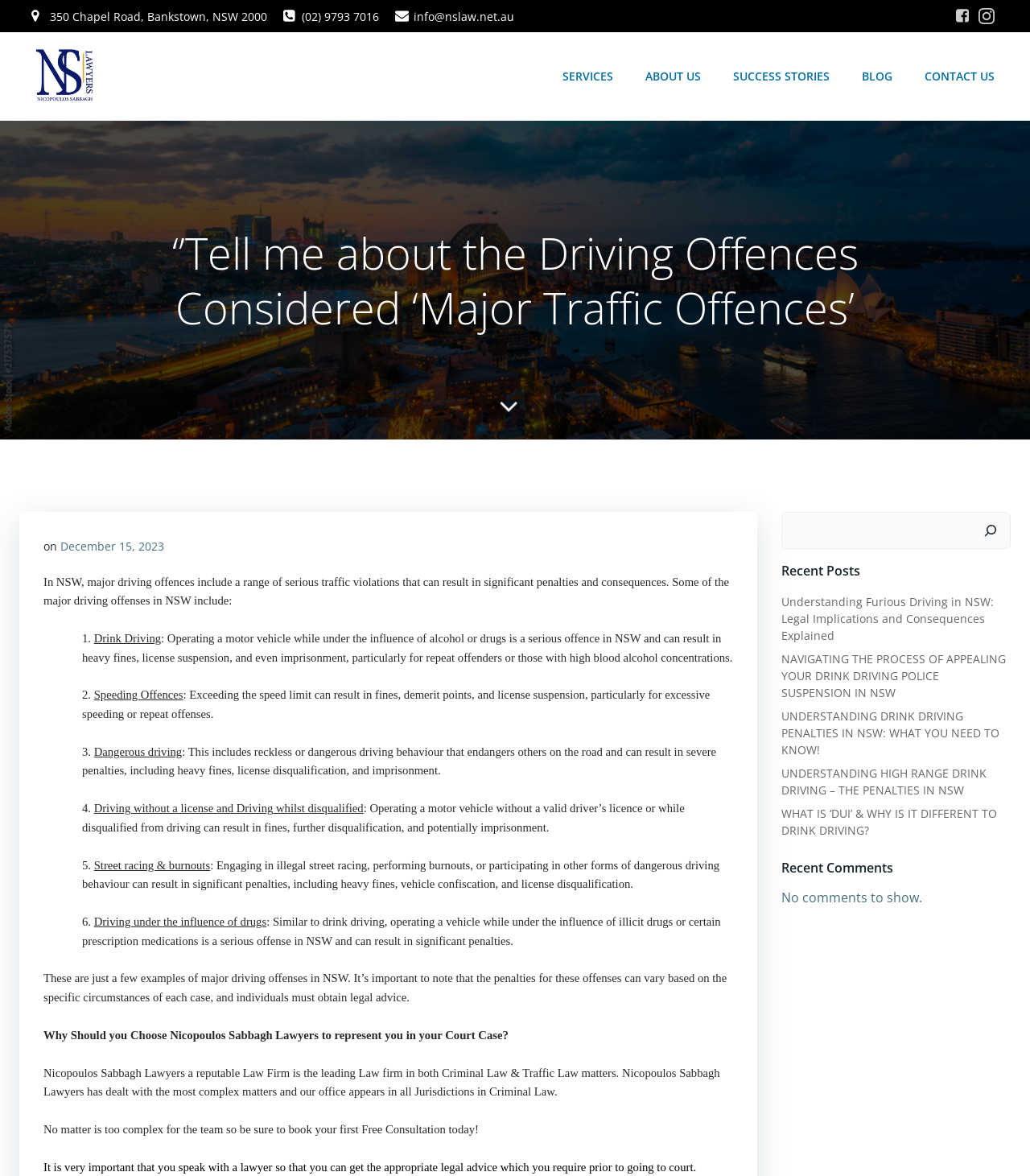Determine the bounding box coordinates of the section I need to click to execute the following instruction: "View the 'NS Law Logo'". Provide the coordinates as four float numbers between 0 and 1, i.e., [left, top, right, bottom].

[0.03, 0.041, 0.094, 0.089]